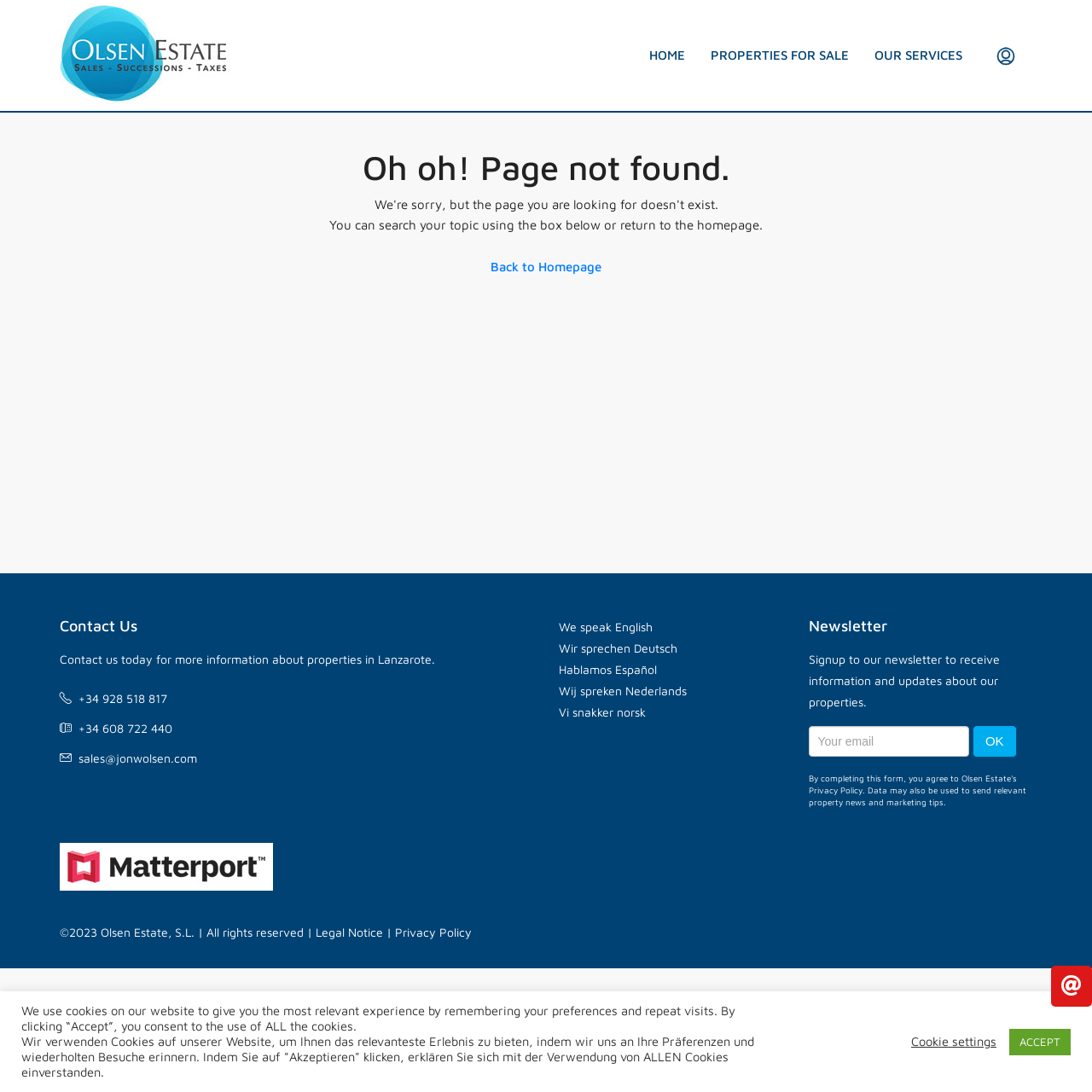Extract the bounding box coordinates for the UI element described as: "Properties for Sale".

[0.639, 0.0, 0.789, 0.102]